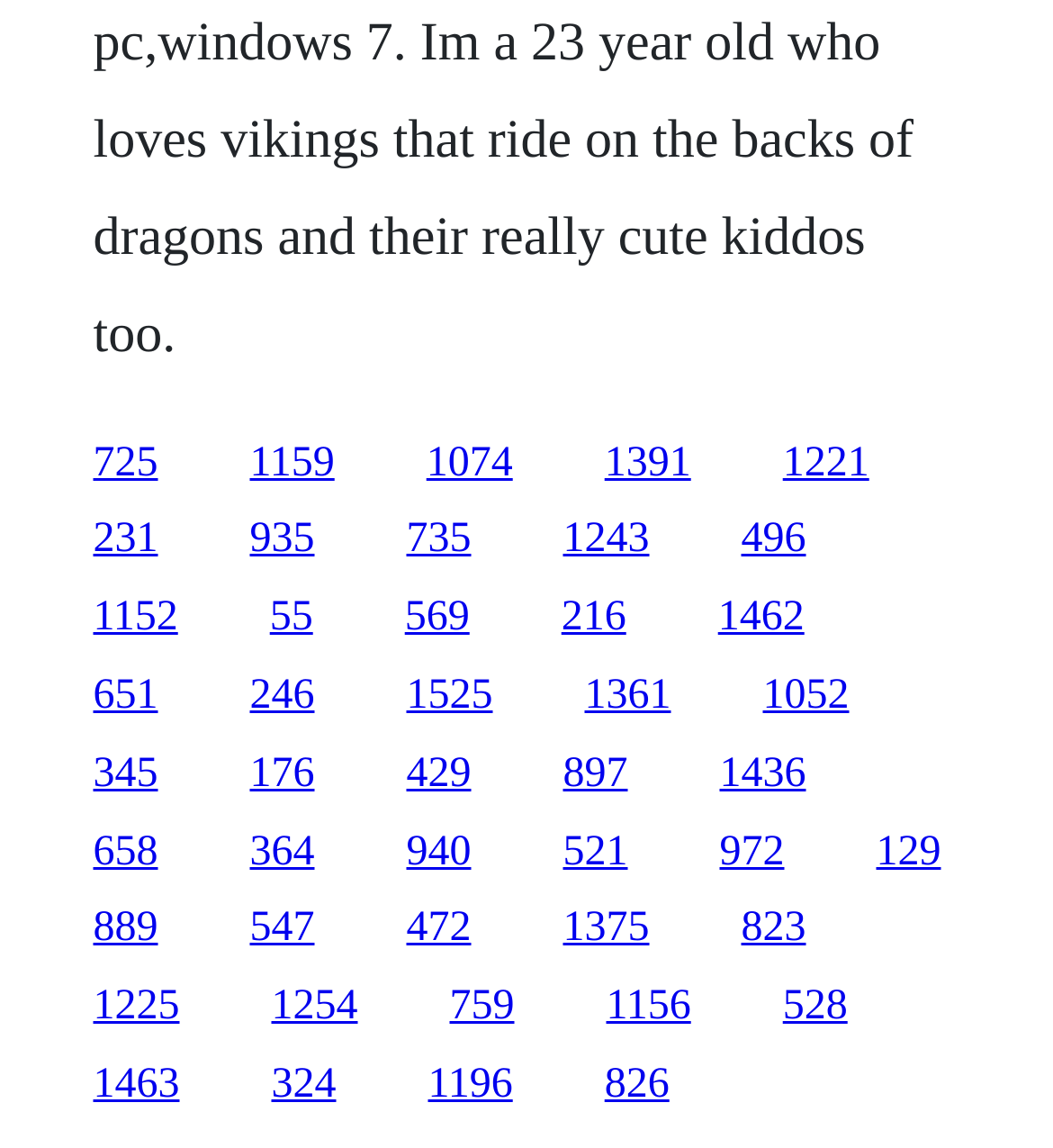Identify the bounding box coordinates of the clickable region necessary to fulfill the following instruction: "click the first link". The bounding box coordinates should be four float numbers between 0 and 1, i.e., [left, top, right, bottom].

[0.088, 0.383, 0.15, 0.423]